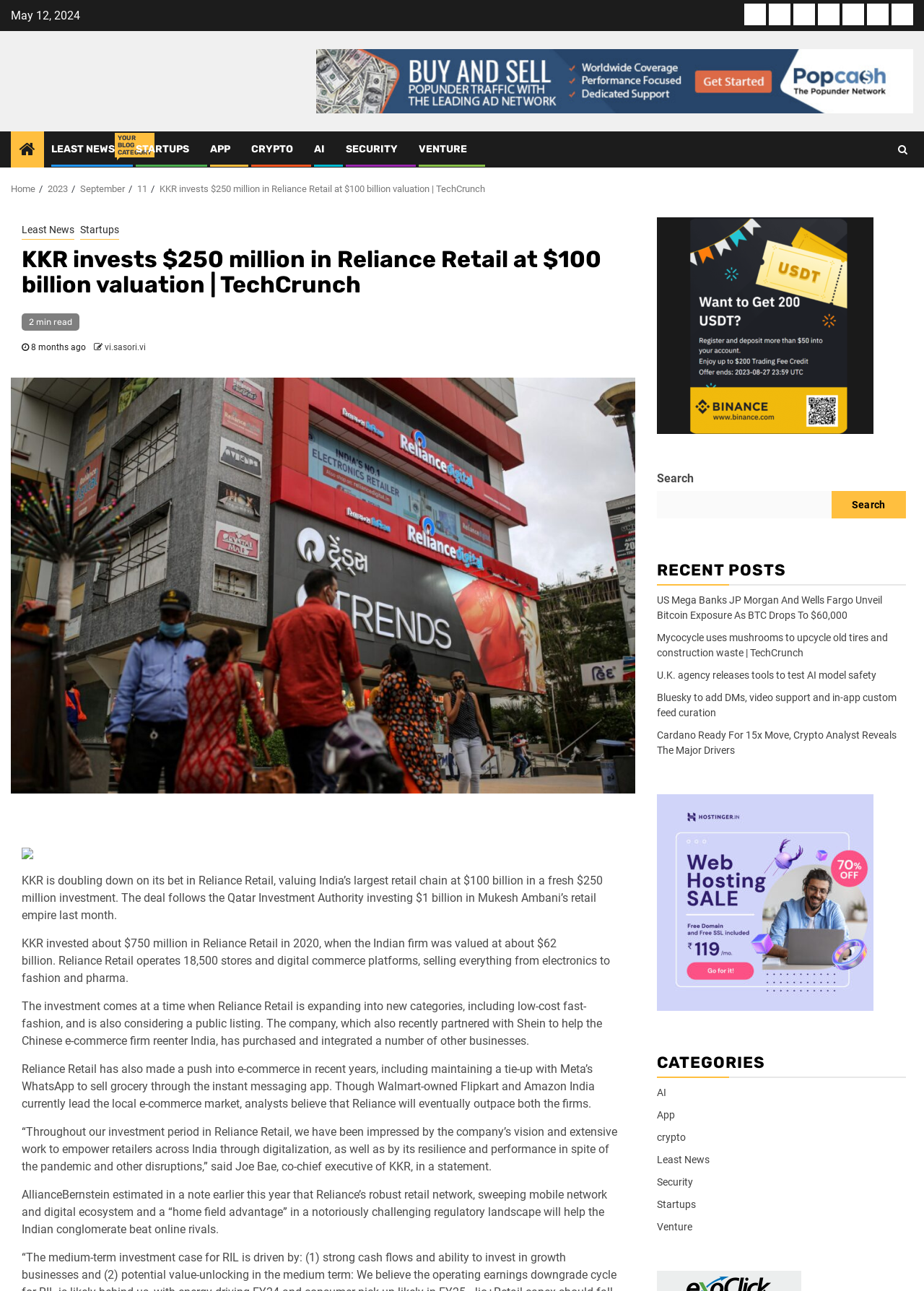Calculate the bounding box coordinates of the UI element given the description: "Least NewsYour blog category".

[0.055, 0.111, 0.124, 0.12]